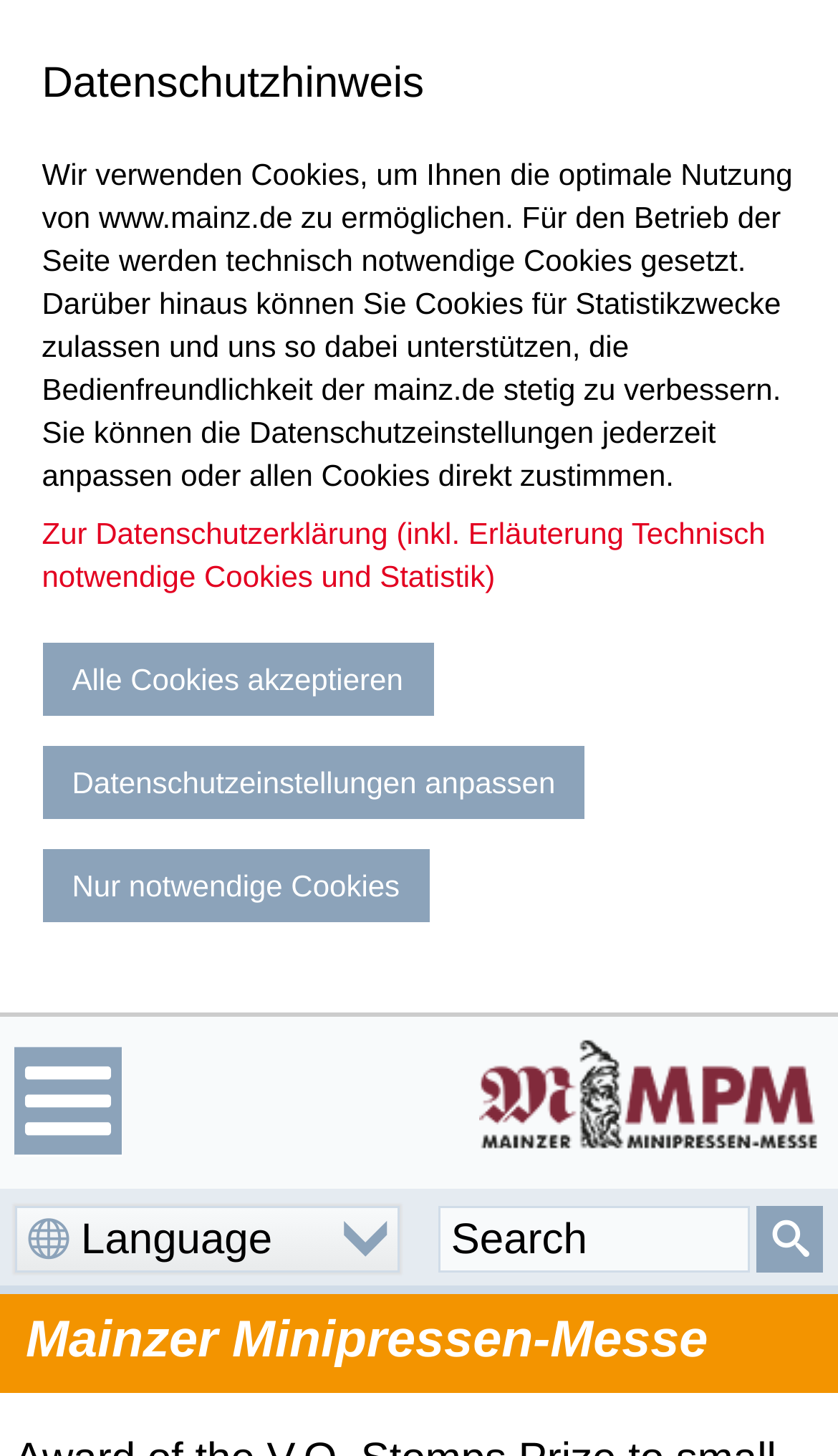Pinpoint the bounding box coordinates of the clickable element to carry out the following instruction: "Search."

[0.523, 0.828, 0.895, 0.875]